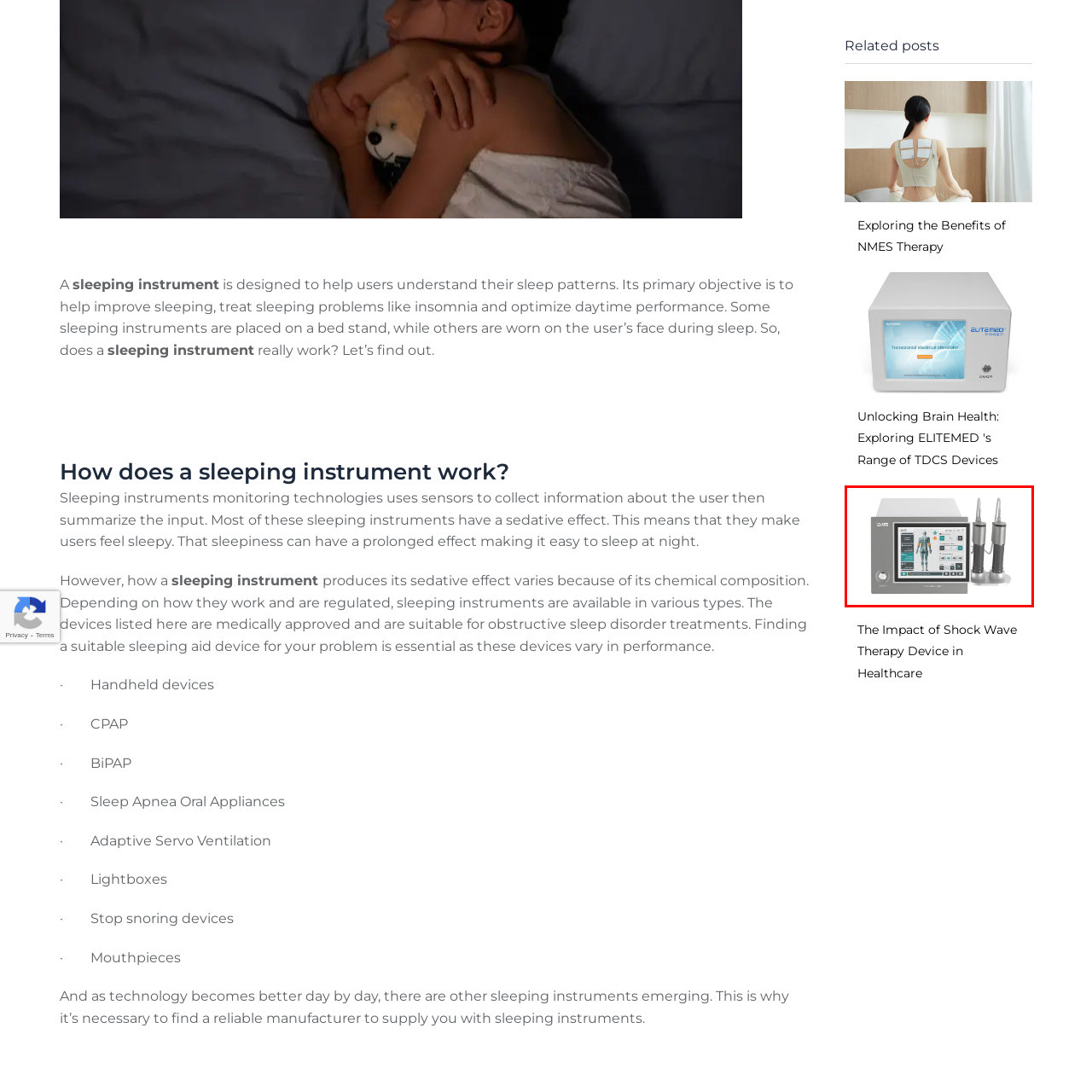Provide a comprehensive description of the image located within the red boundary.

The image depicts a sleek, advanced shock wave therapy device, prominently featuring a large touchscreen interface that displays a human figure alongside various controls and settings. The device is designed for therapeutic applications, likely focused on pain management or rehabilitation. Attached to the machine are two specialized handheld probes, indicating its functionality for targeted treatment. The overall design is modern and user-friendly, suggesting ease of operation in clinical settings. This device is typically used in healthcare to enhance patient outcomes through innovative therapy techniques, highlighting the impact of technology in contemporary medical practices.